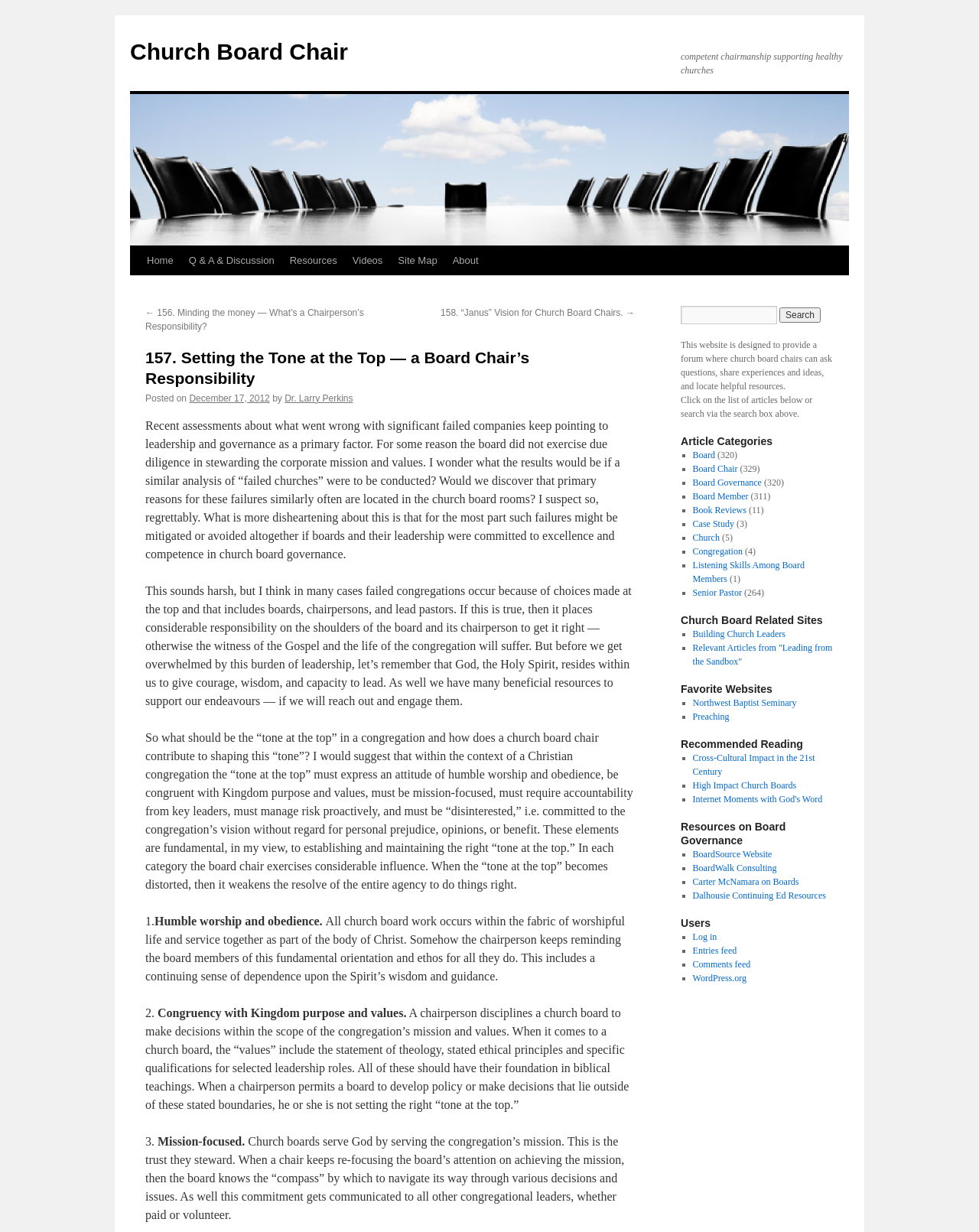Answer with a single word or phrase: 
How many article categories are listed?

9